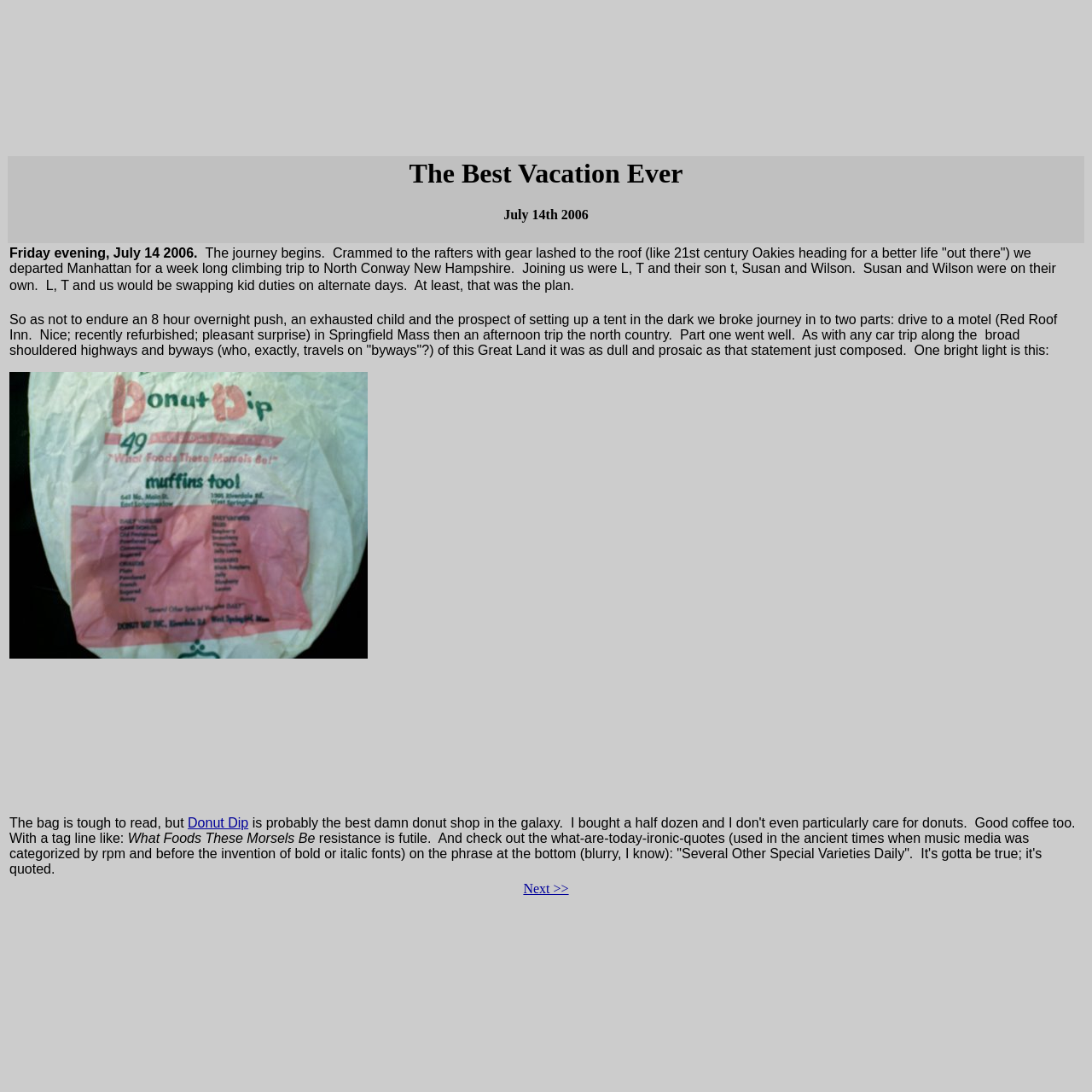Identify the bounding box for the given UI element using the description provided. Coordinates should be in the format (top-left x, top-left y, bottom-right x, bottom-right y) and must be between 0 and 1. Here is the description: Next >>

[0.479, 0.807, 0.521, 0.82]